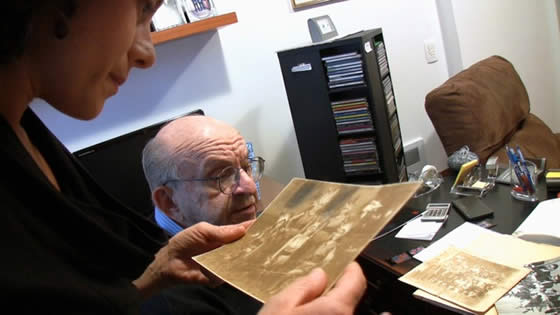Respond with a single word or phrase to the following question:
What is the atmosphere of the setting?

Warm and nostalgic